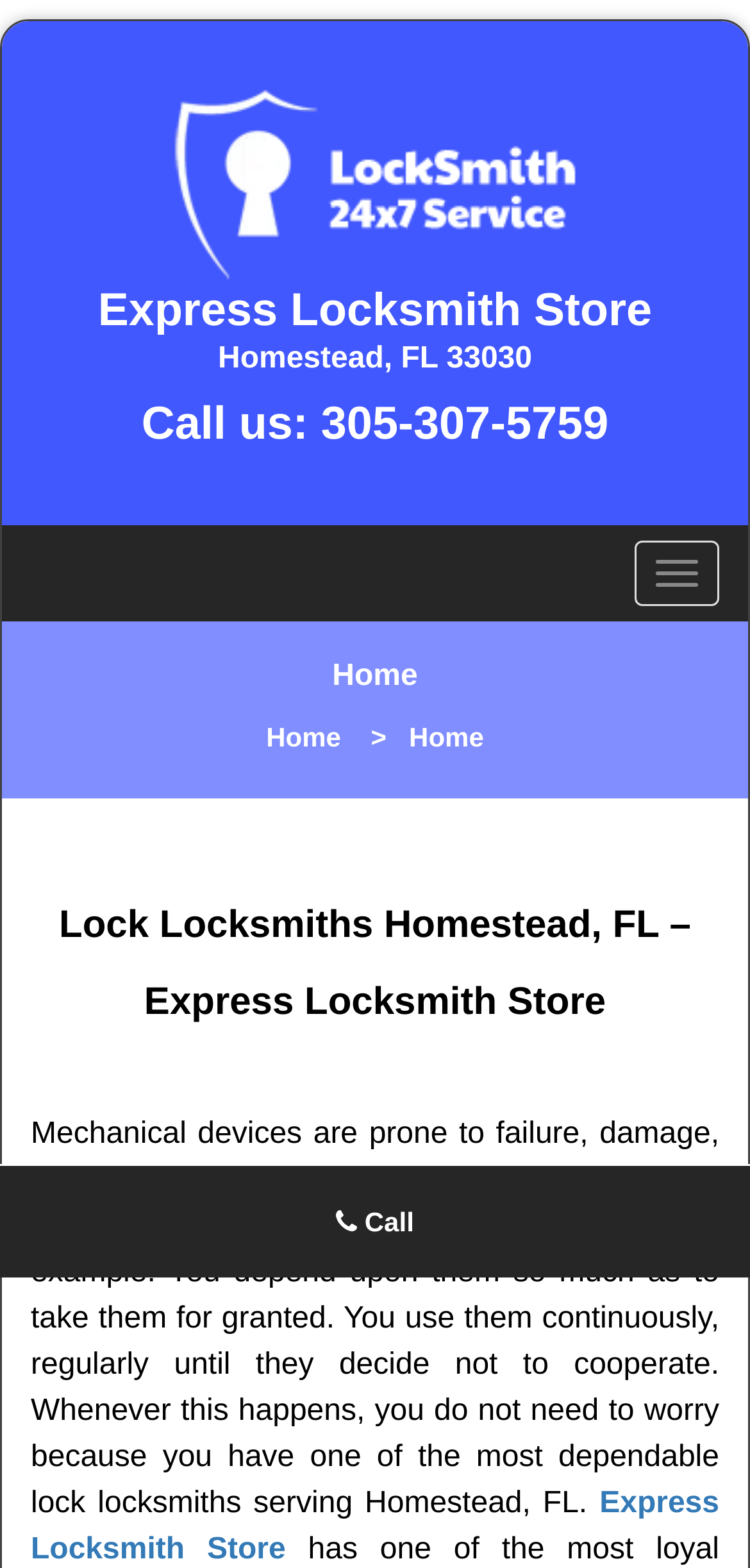Provide the bounding box coordinates, formatted as (top-left x, top-left y, bottom-right x, bottom-right y), with all values being floating point numbers between 0 and 1. Identify the bounding box of the UI element that matches the description: endorsement letter

None